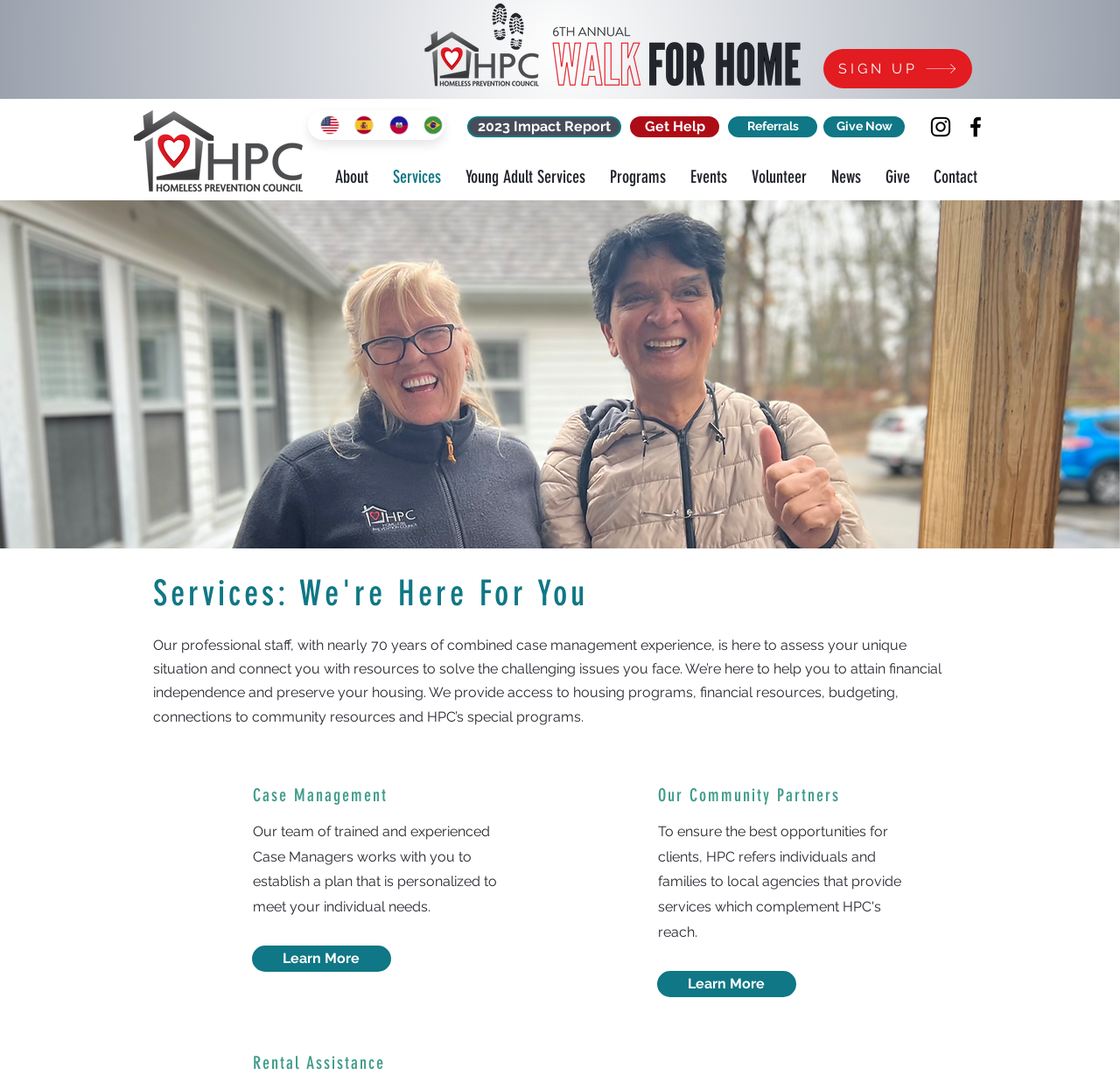Determine the bounding box coordinates in the format (top-left x, top-left y, bottom-right x, bottom-right y). Ensure all values are floating point numbers between 0 and 1. Identify the bounding box of the UI element described by: 2023 Impact Report

[0.417, 0.108, 0.555, 0.128]